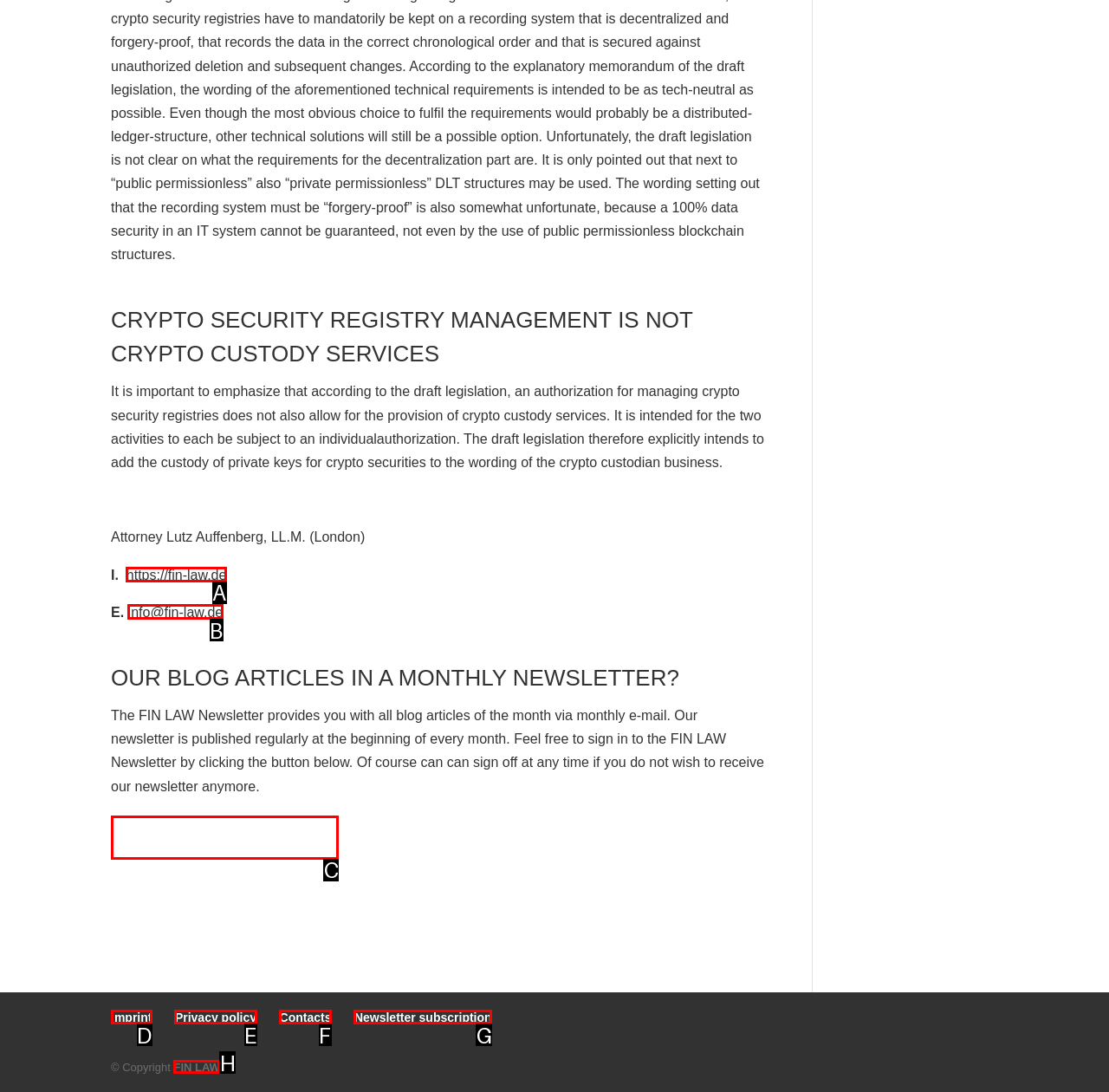Choose the letter that corresponds to the correct button to accomplish the task: View the imprint
Reply with the letter of the correct selection only.

D